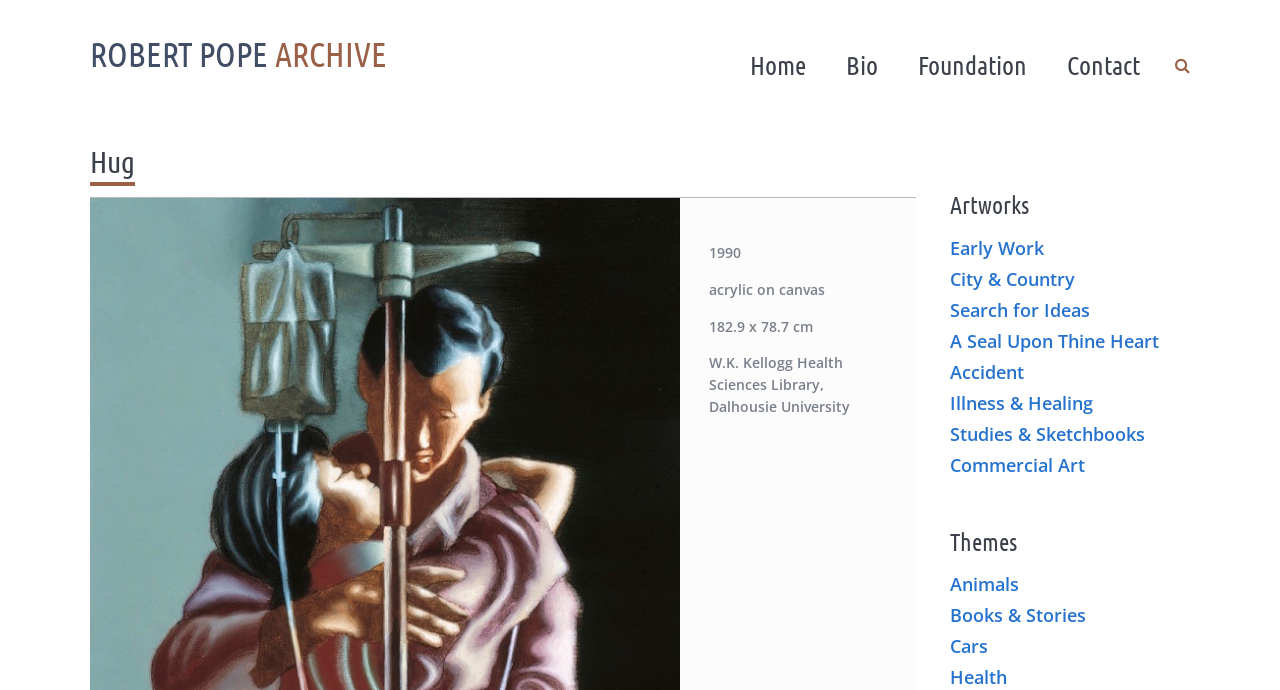Please specify the bounding box coordinates of the area that should be clicked to accomplish the following instruction: "view artworks". The coordinates should consist of four float numbers between 0 and 1, i.e., [left, top, right, bottom].

[0.742, 0.272, 0.93, 0.343]